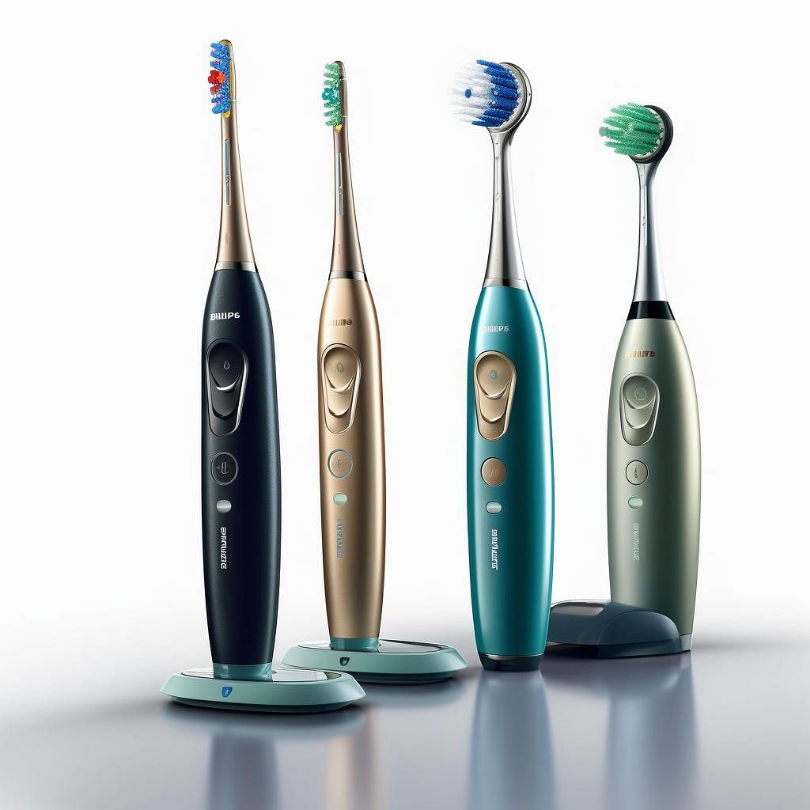Identify and describe all the elements present in the image.

This image showcases a well-arranged collage of three recommended electric toothbrushes designed specifically for seniors, focusing on enhancing their oral hygiene routine. Featured prominently are the **Philips Sonicare ProtectiveClean 6100**, **Oral-B Pro 3000**, and **Waterpik Complete Care 5.0**. Each toothbrush stands alongside its charging base, demonstrating a sleek and ergonomic design. The toothbrushes feature multiple brushing modes and advanced technology, such as timers and pressure sensors, aimed at effectively cleaning teeth while being gentle on gums. This combination is ideal for seniors looking to improve their dental care with user-friendly and efficient tools.